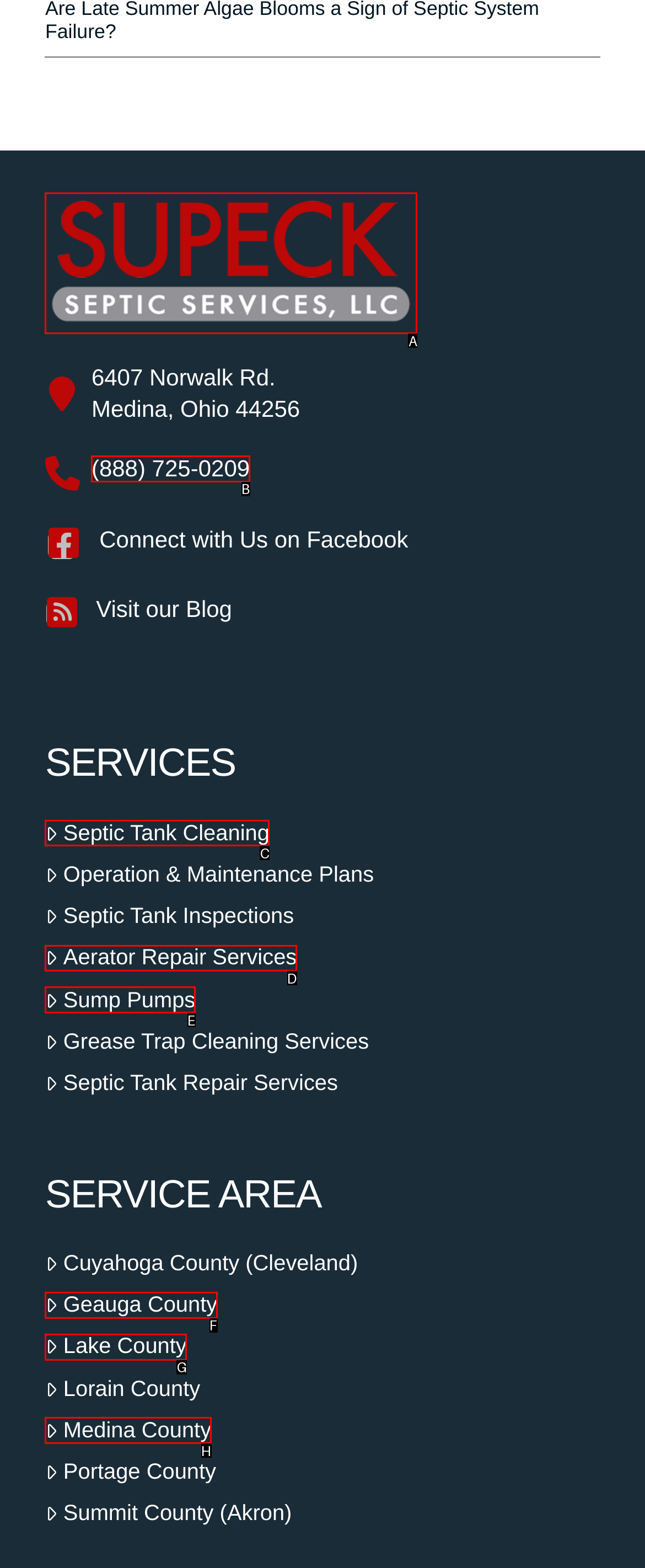Select the appropriate HTML element to click for the following task: Click the Supeck Septic Services Logo
Answer with the letter of the selected option from the given choices directly.

A